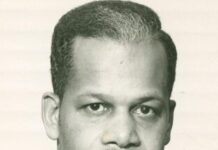Respond with a single word or phrase to the following question:
What is Roy Hudson's focus in higher education?

Advancement of African American students